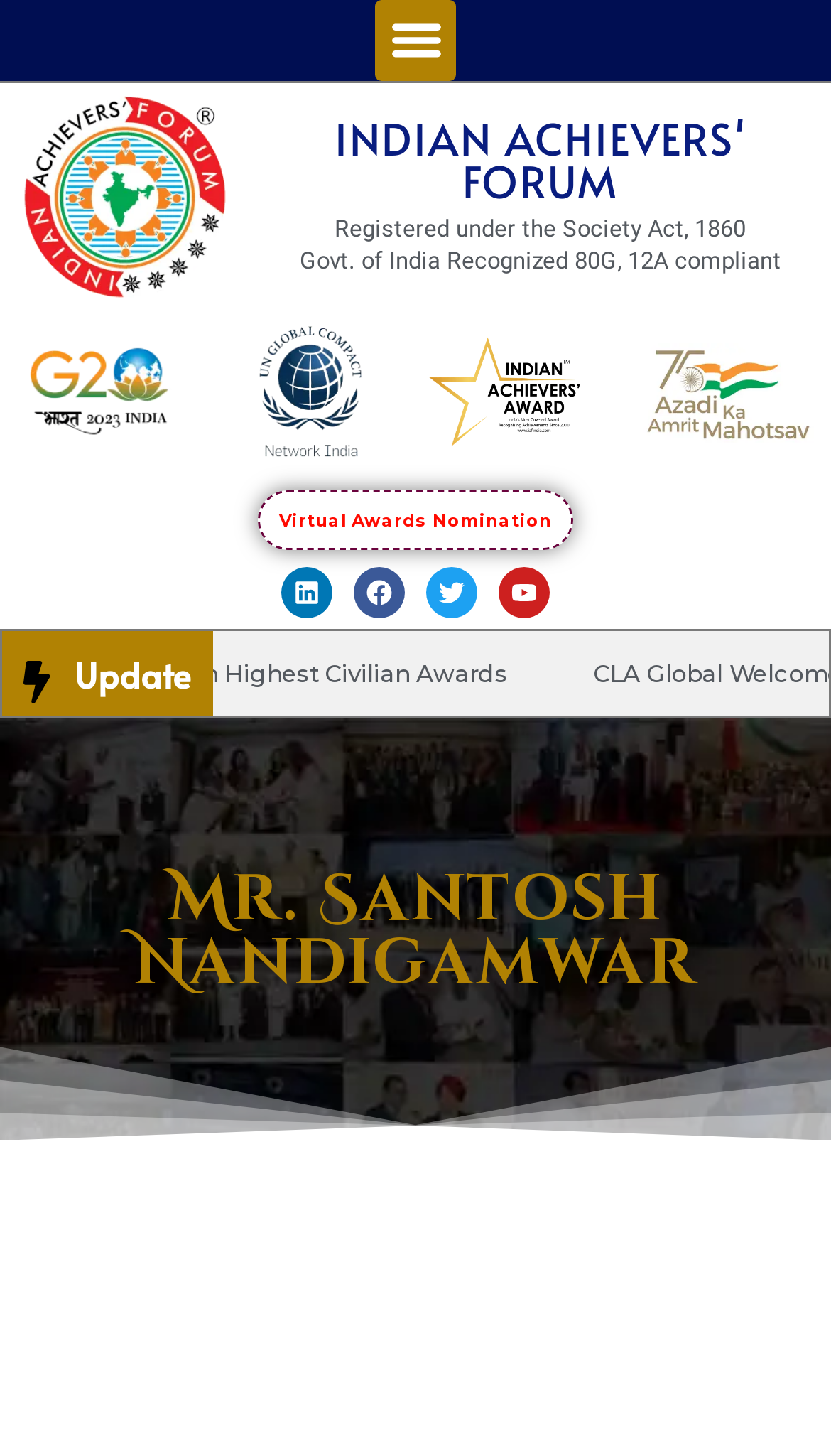Please answer the following question using a single word or phrase: 
What is the name of the organization?

INDIAN ACHIEVERS' FORUM